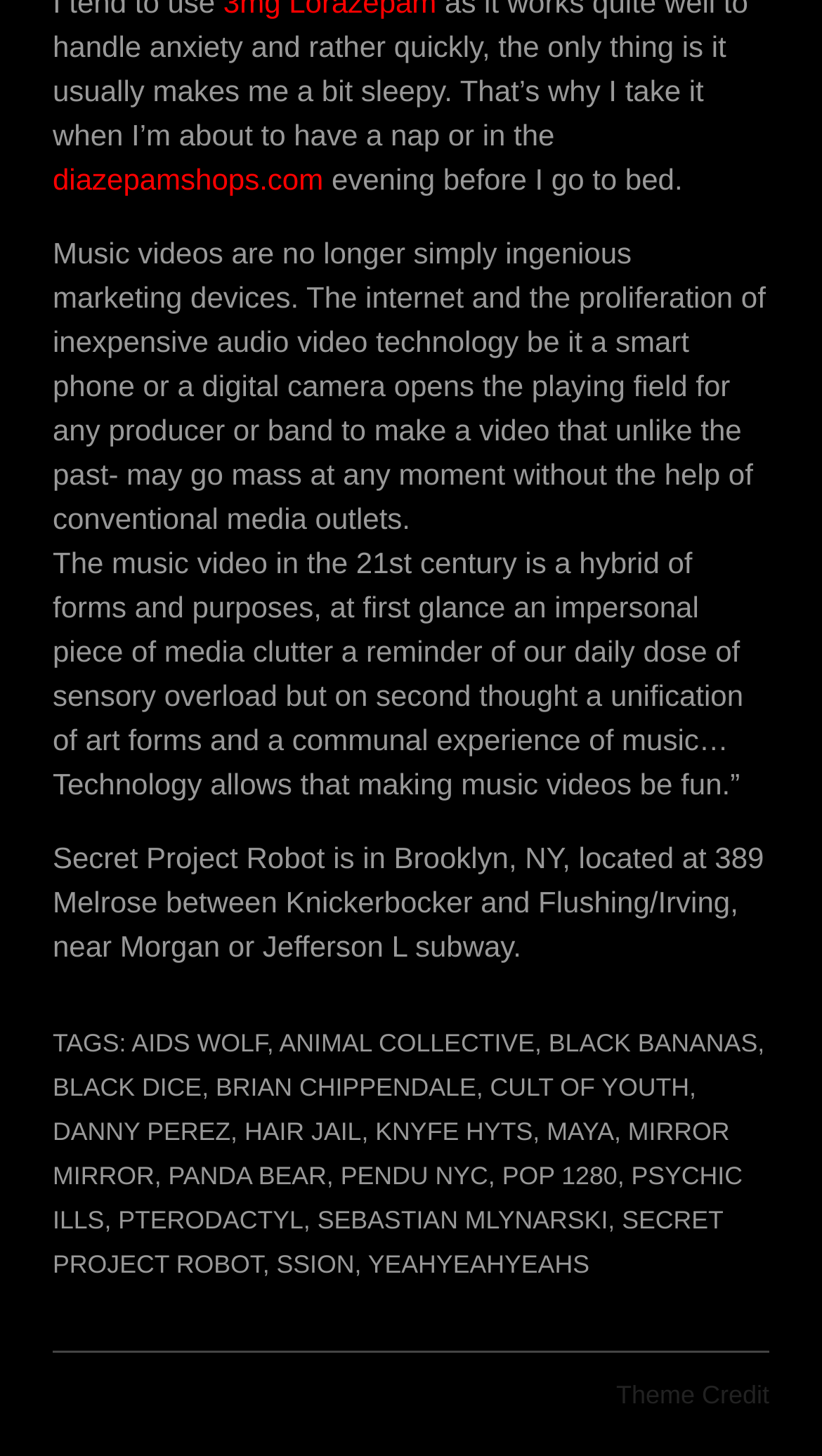Based on the element description: "Animal Collective", identify the UI element and provide its bounding box coordinates. Use four float numbers between 0 and 1, [left, top, right, bottom].

[0.34, 0.707, 0.65, 0.727]